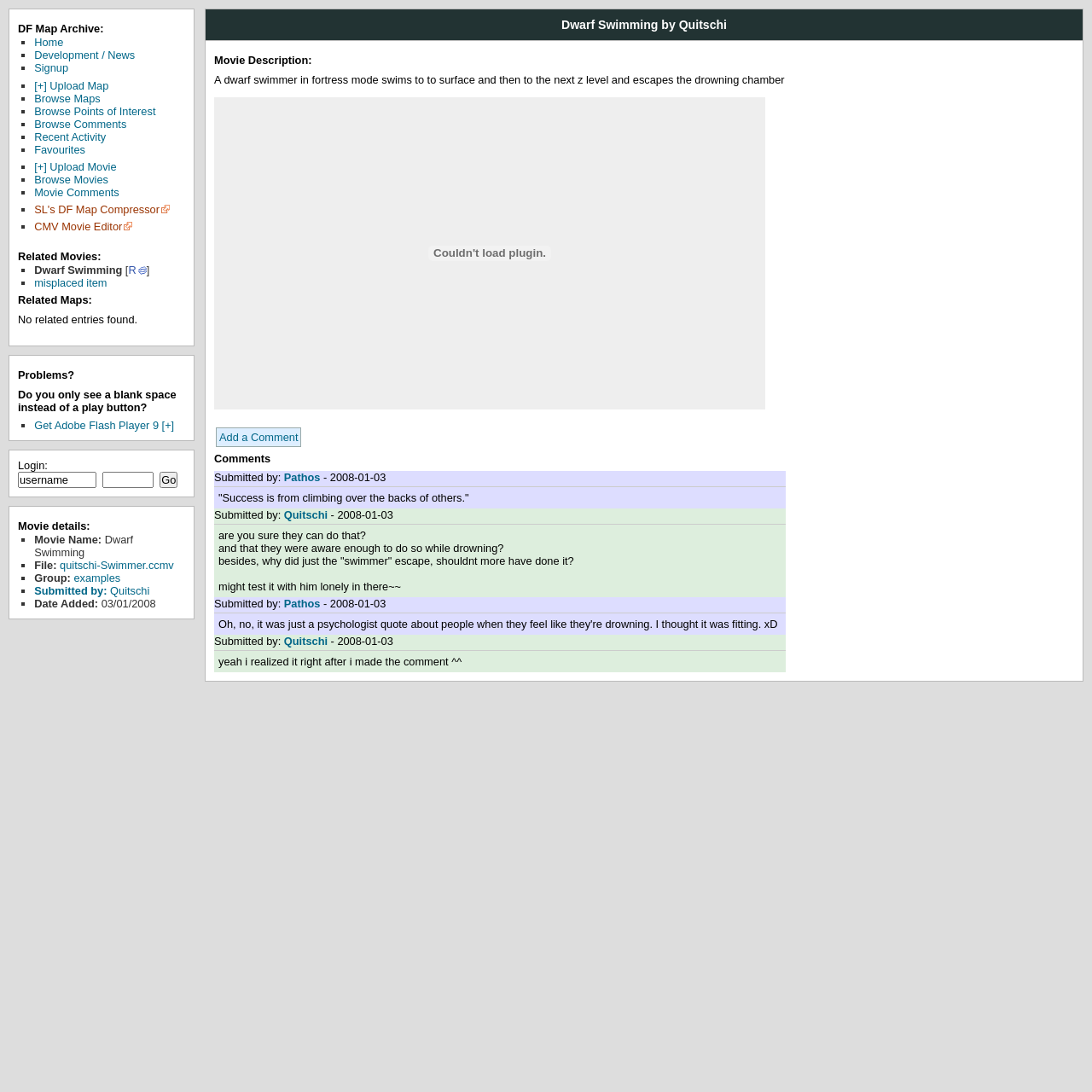How many comments are there?
Look at the image and respond with a single word or a short phrase.

7